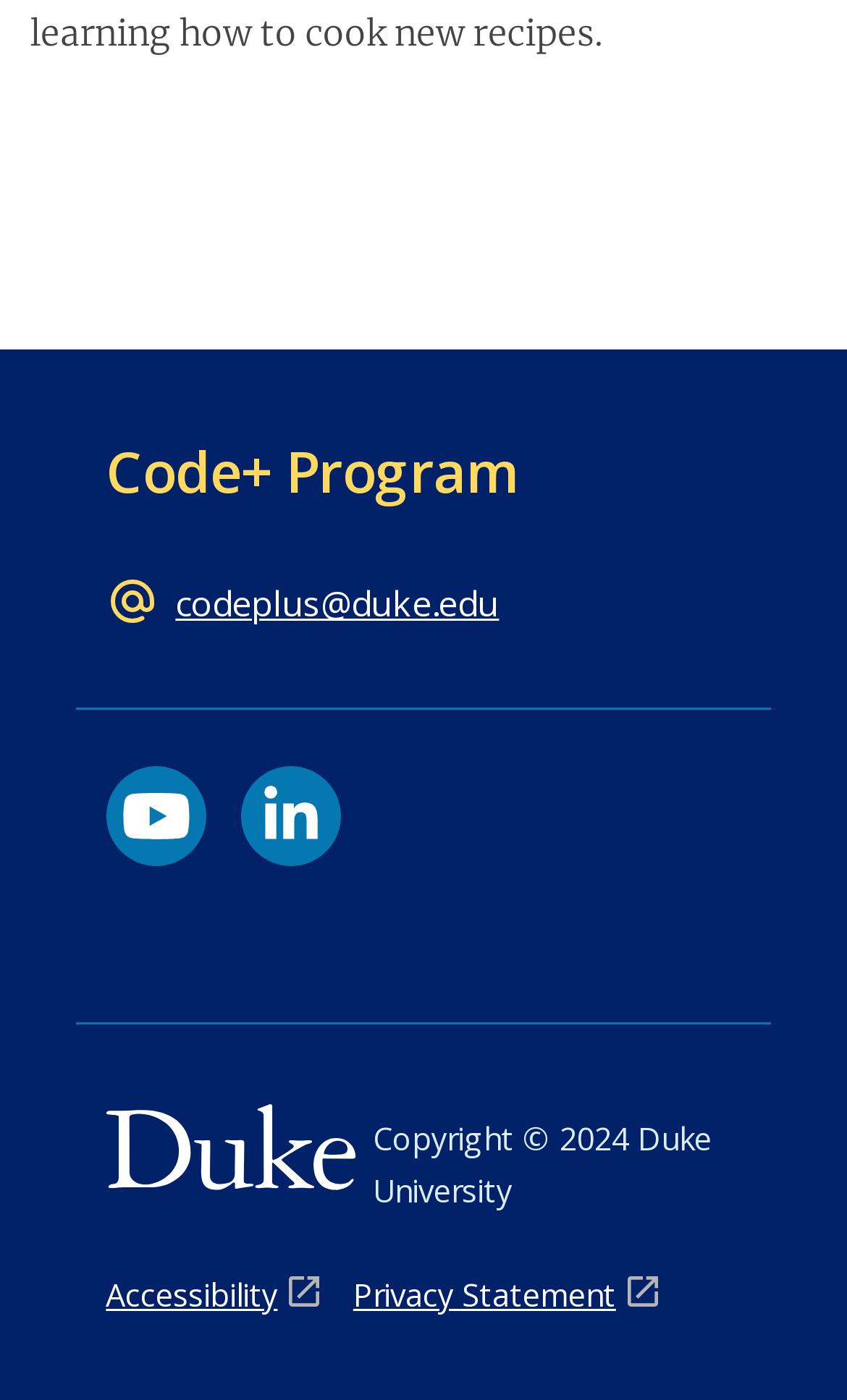Given the description "aria-label="YouTube link" title="YouTube link"", provide the bounding box coordinates of the corresponding UI element.

[0.125, 0.547, 0.243, 0.618]